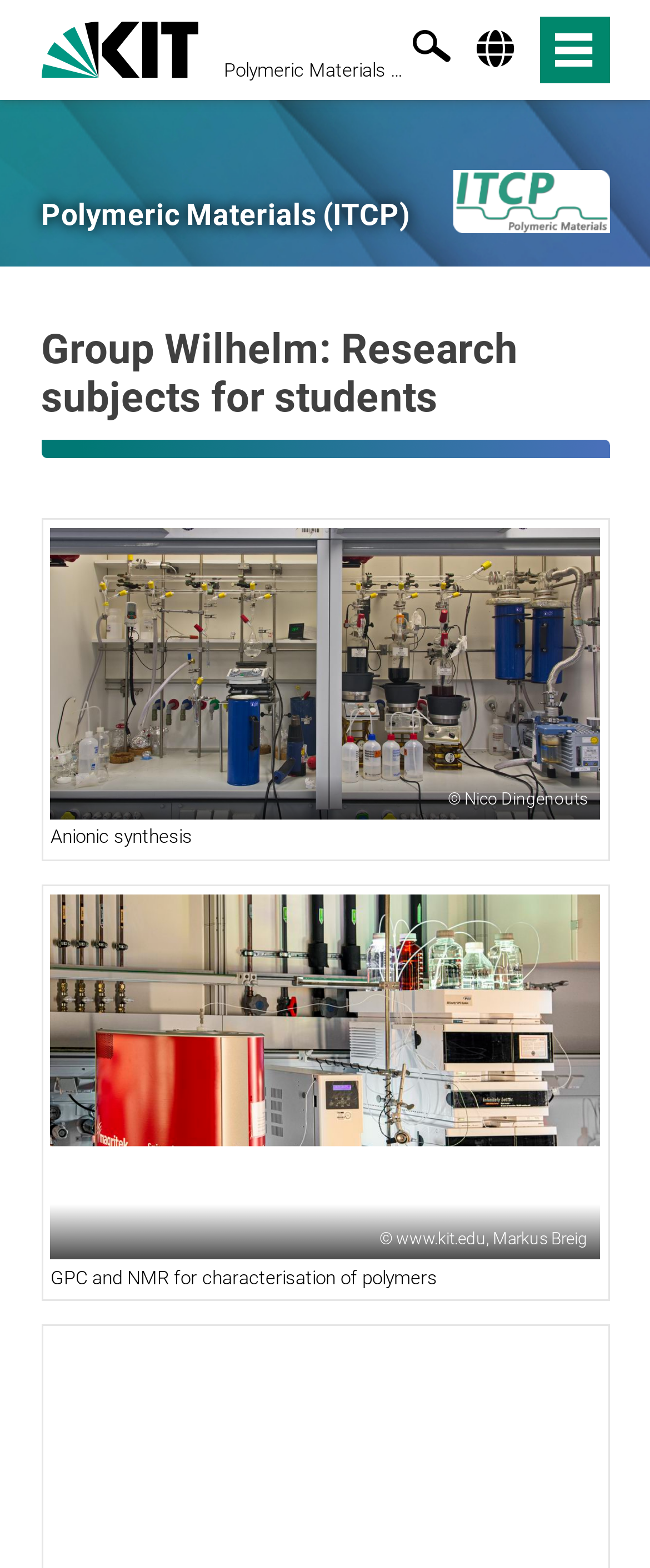What is the name of the person mentioned in the webpage?
Your answer should be a single word or phrase derived from the screenshot.

Nico Dingenouts